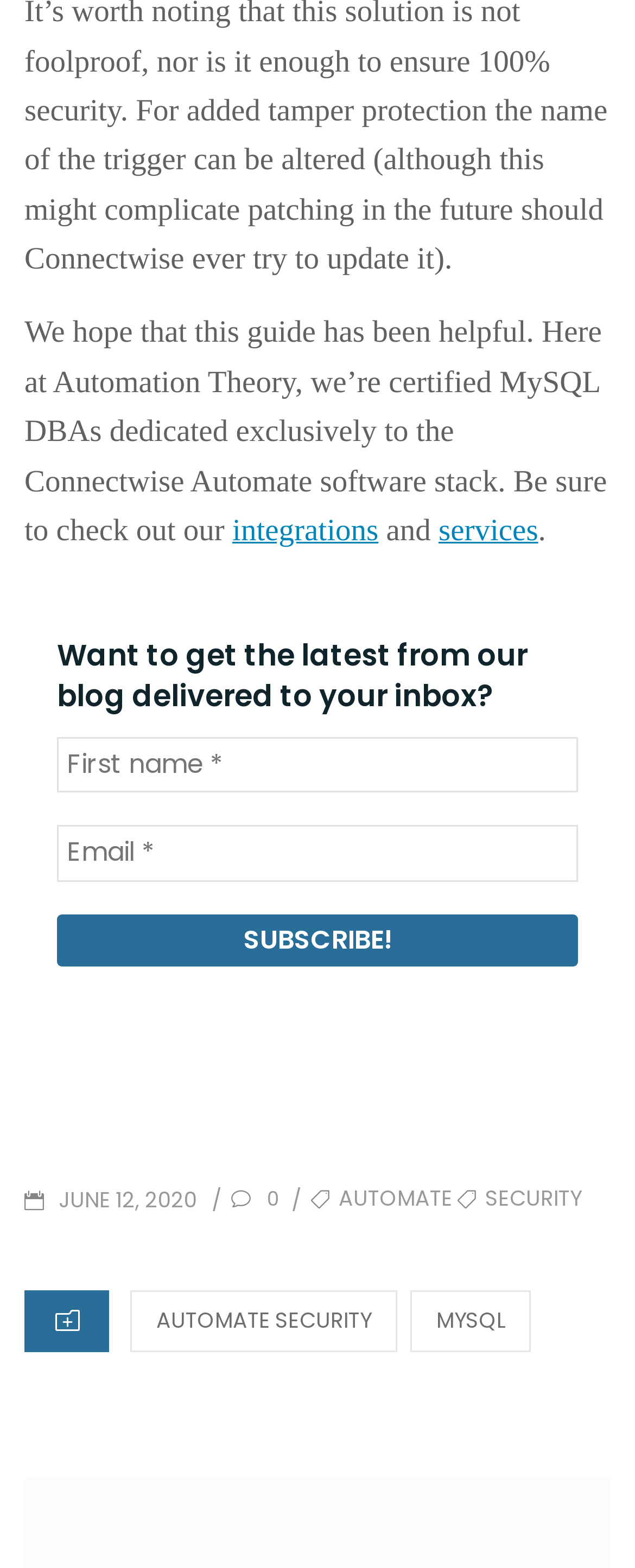Could you determine the bounding box coordinates of the clickable element to complete the instruction: "Check out integrations"? Provide the coordinates as four float numbers between 0 and 1, i.e., [left, top, right, bottom].

[0.366, 0.328, 0.596, 0.35]